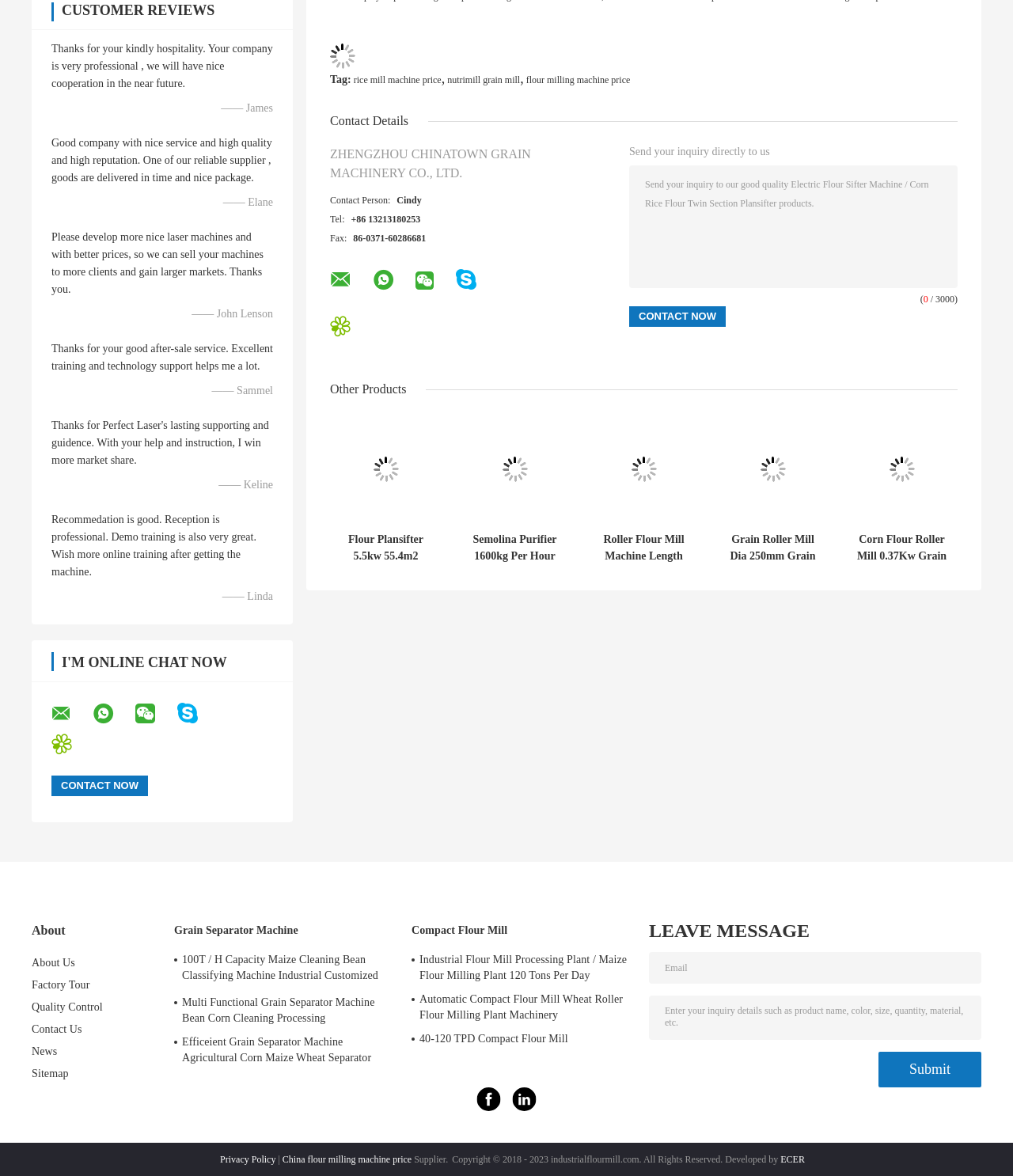Respond to the question below with a single word or phrase:
What is the contact person's name?

Cindy